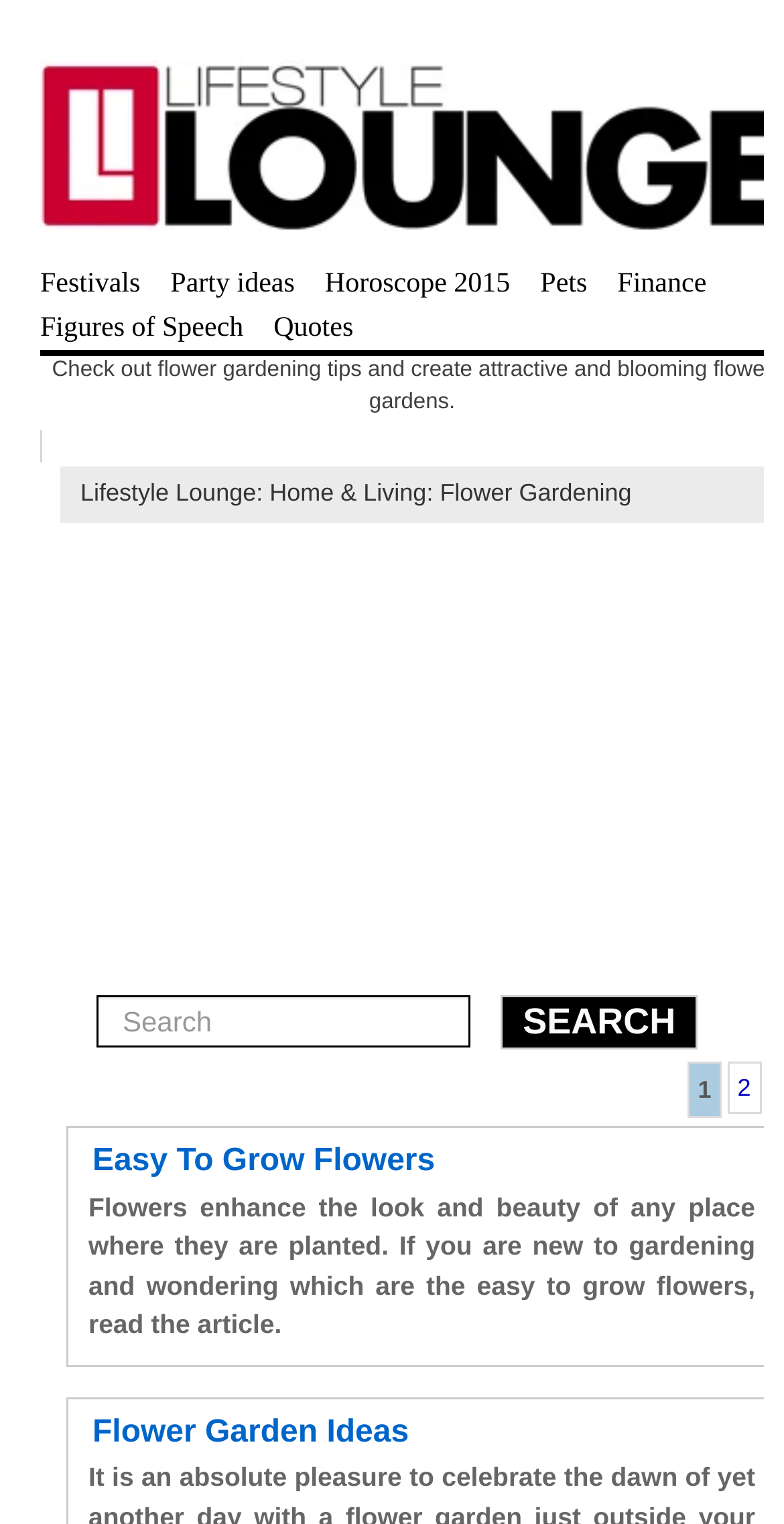Please specify the bounding box coordinates for the clickable region that will help you carry out the instruction: "read about easy to grow flowers".

[0.118, 0.751, 0.555, 0.774]